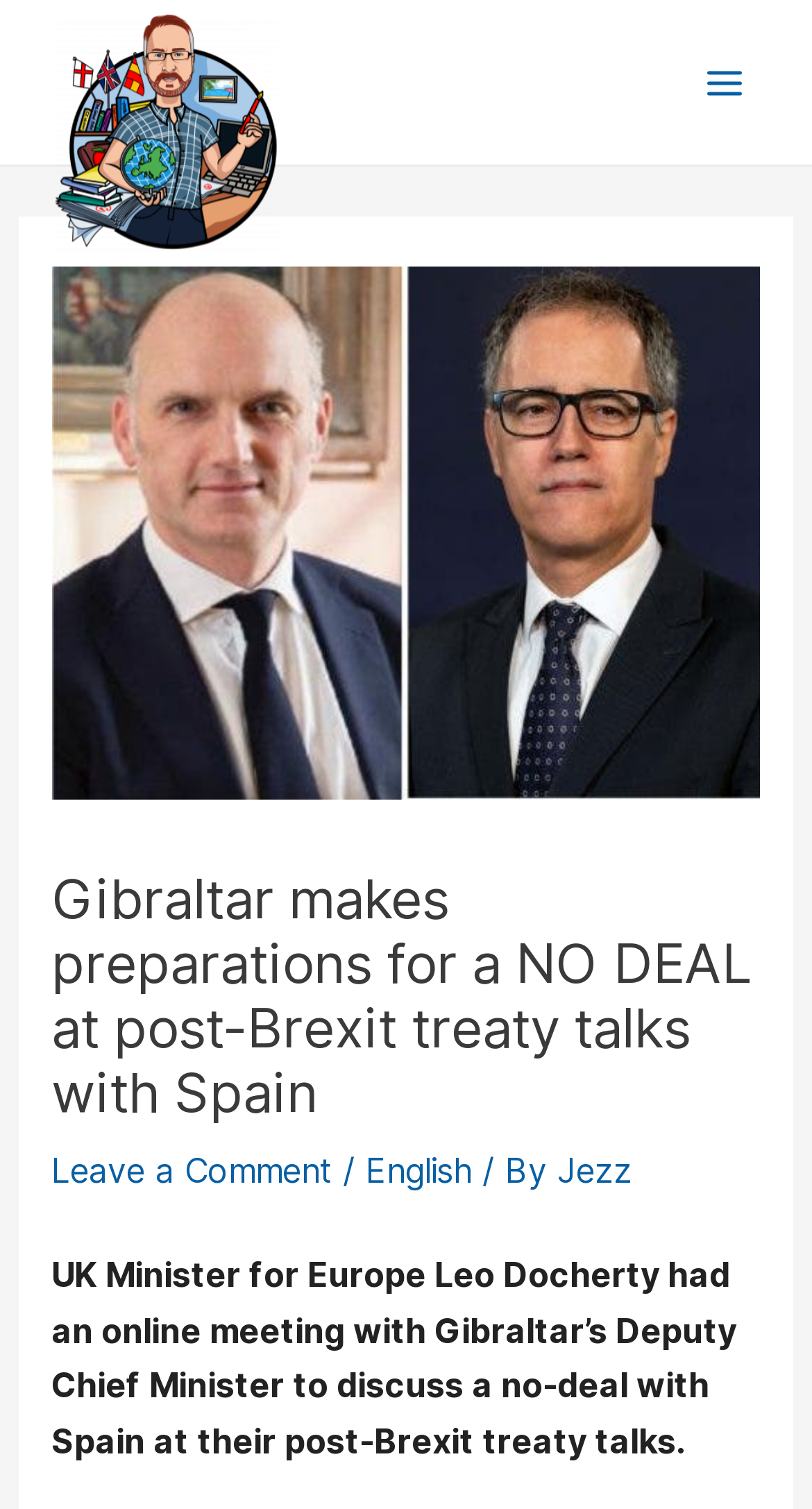Who met with Gibraltar’s Deputy Chief Minister?
Refer to the image and provide a one-word or short phrase answer.

Leo Docherty